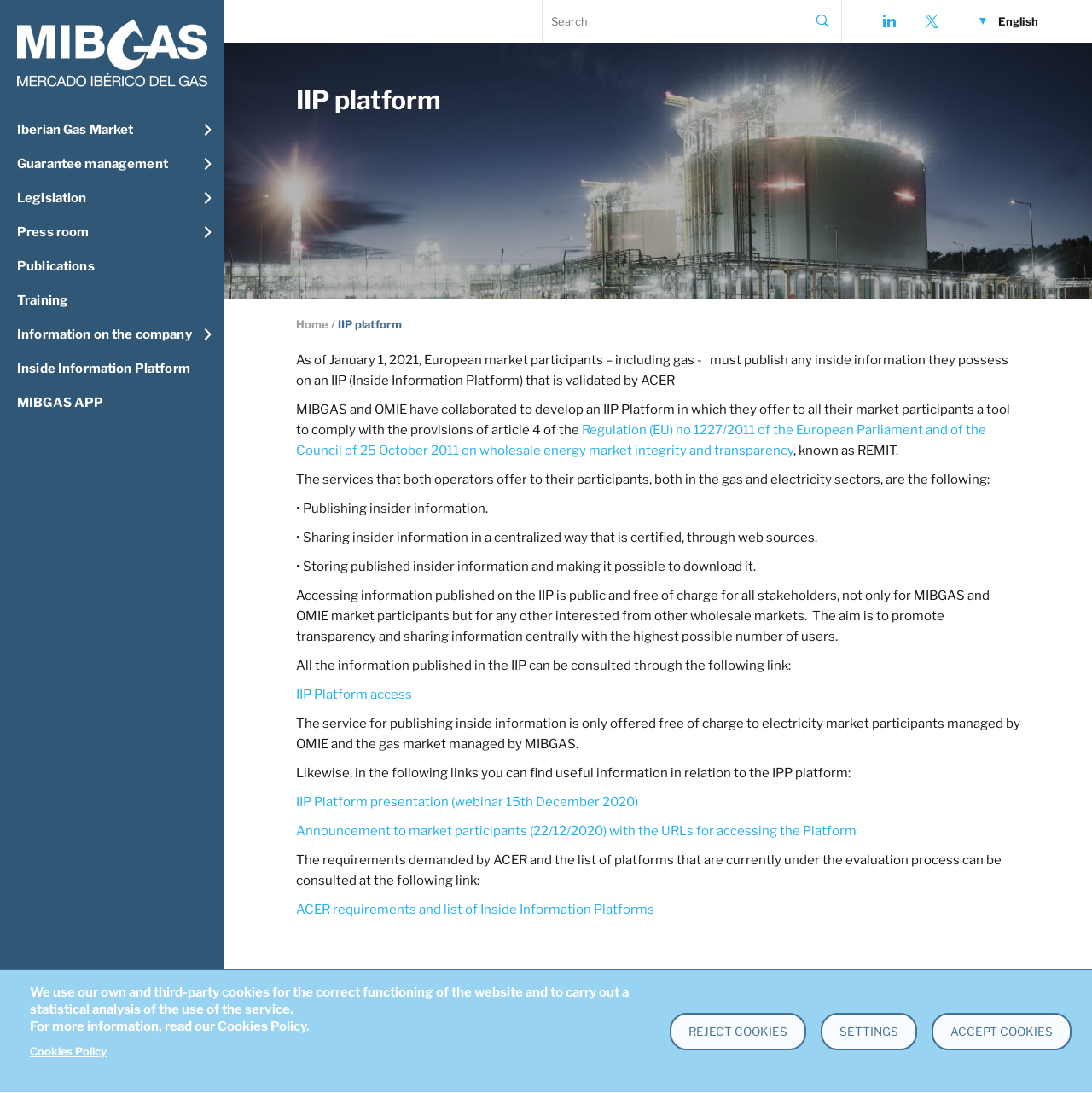Determine the bounding box coordinates for the region that must be clicked to execute the following instruction: "Access the IIP platform".

[0.271, 0.628, 0.377, 0.642]